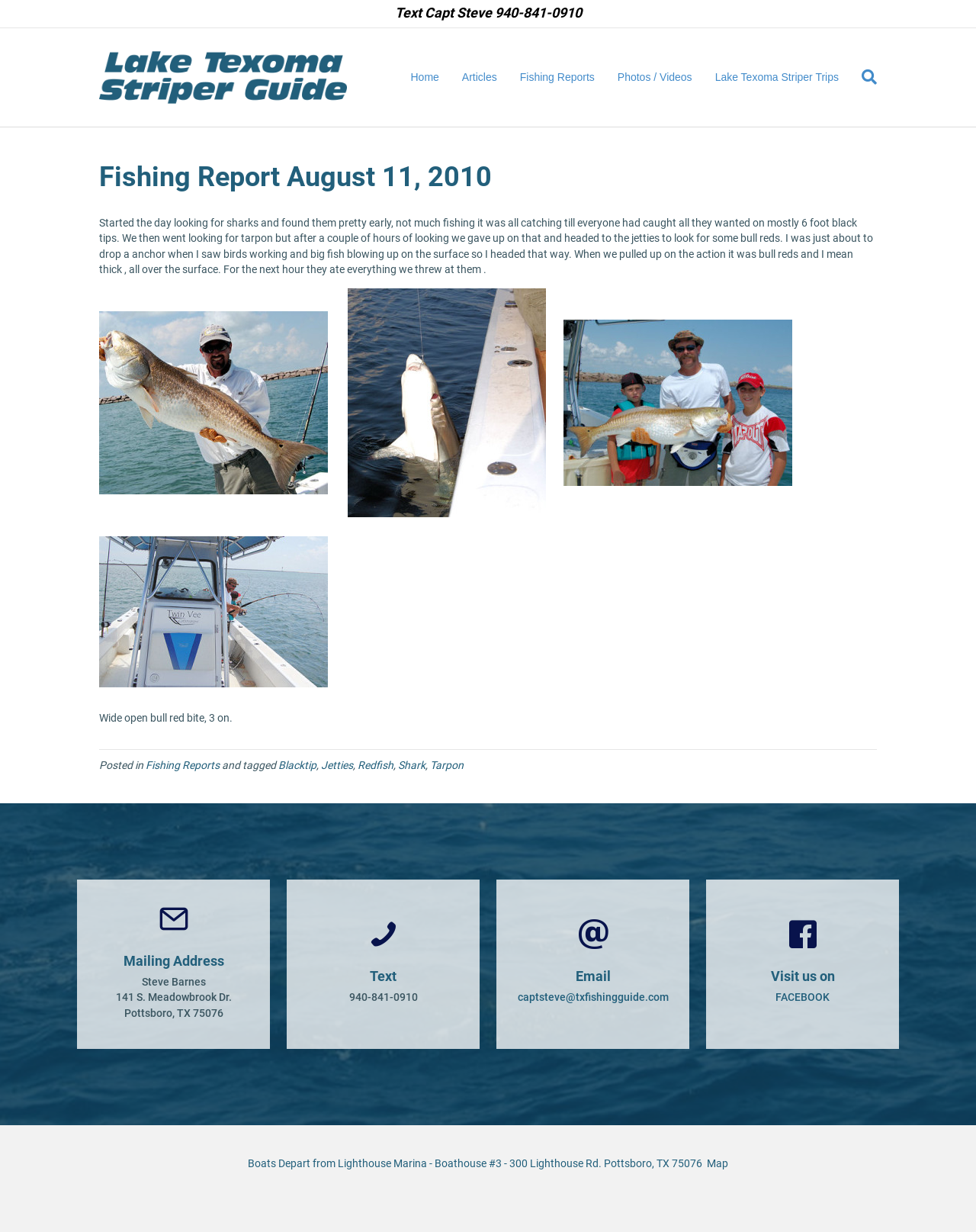Answer the question below using just one word or a short phrase: 
What is the name of the fishing guide?

Capt Steve